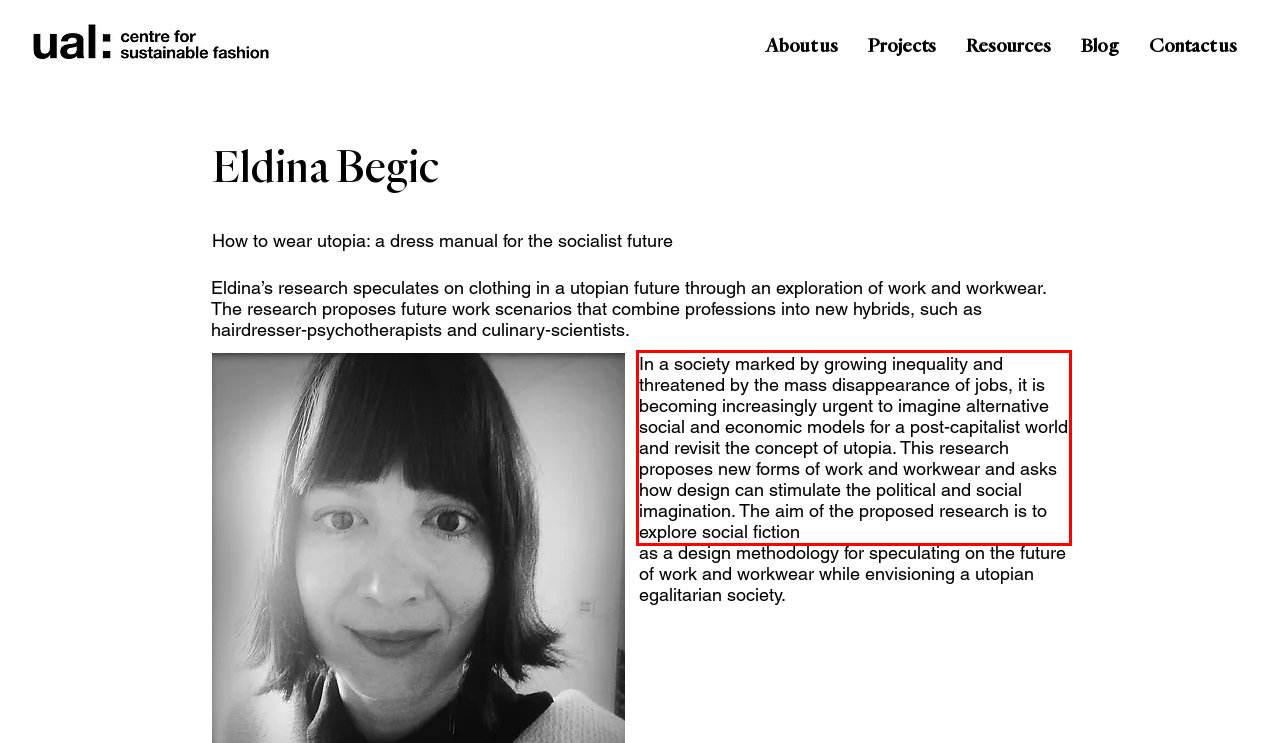Please identify and extract the text content from the UI element encased in a red bounding box on the provided webpage screenshot.

In a society marked by growing inequality and threatened by the mass disappearance of jobs, it is becoming increasingly urgent to imagine alternative social and economic models for a post-capitalist world and revisit the concept of utopia. This research proposes new forms of work and workwear and asks how design can stimulate the political and social imagination. The aim of the proposed research is to explore social fiction